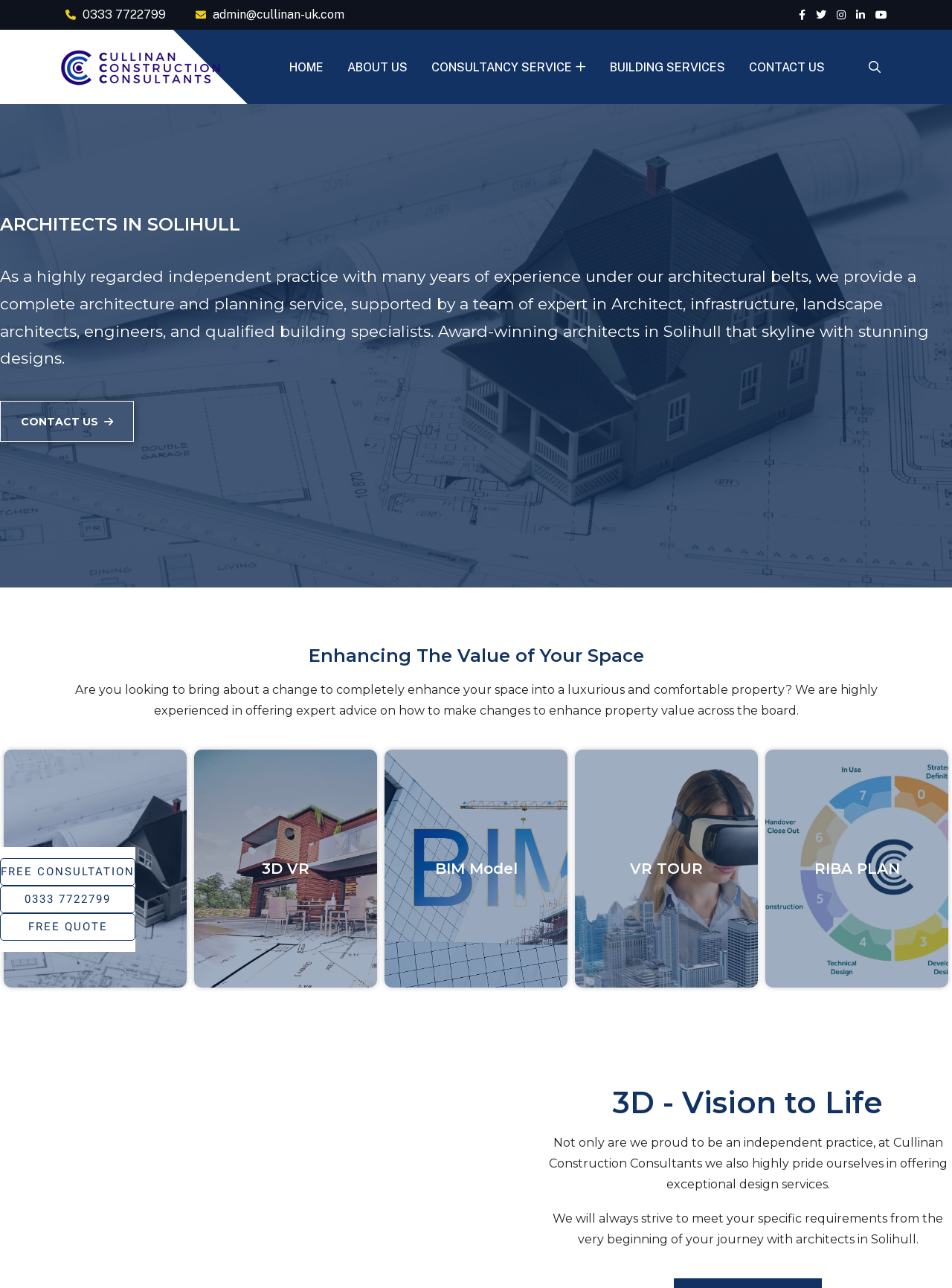How can I contact the company?
Please provide a single word or phrase in response based on the screenshot.

Call or email